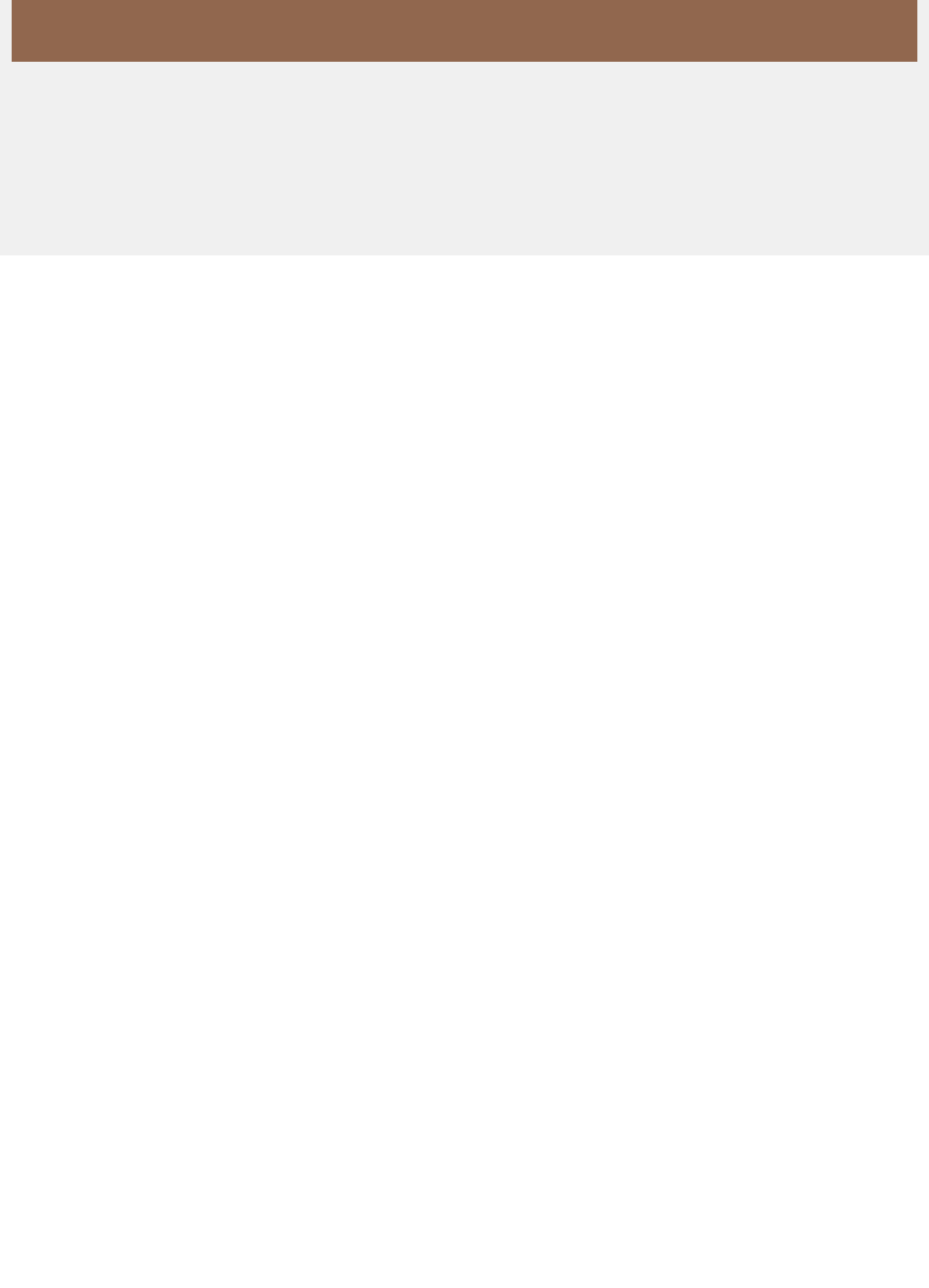Can you specify the bounding box coordinates of the area that needs to be clicked to fulfill the following instruction: "Select country from dropdown"?

[0.741, 0.78, 0.962, 0.811]